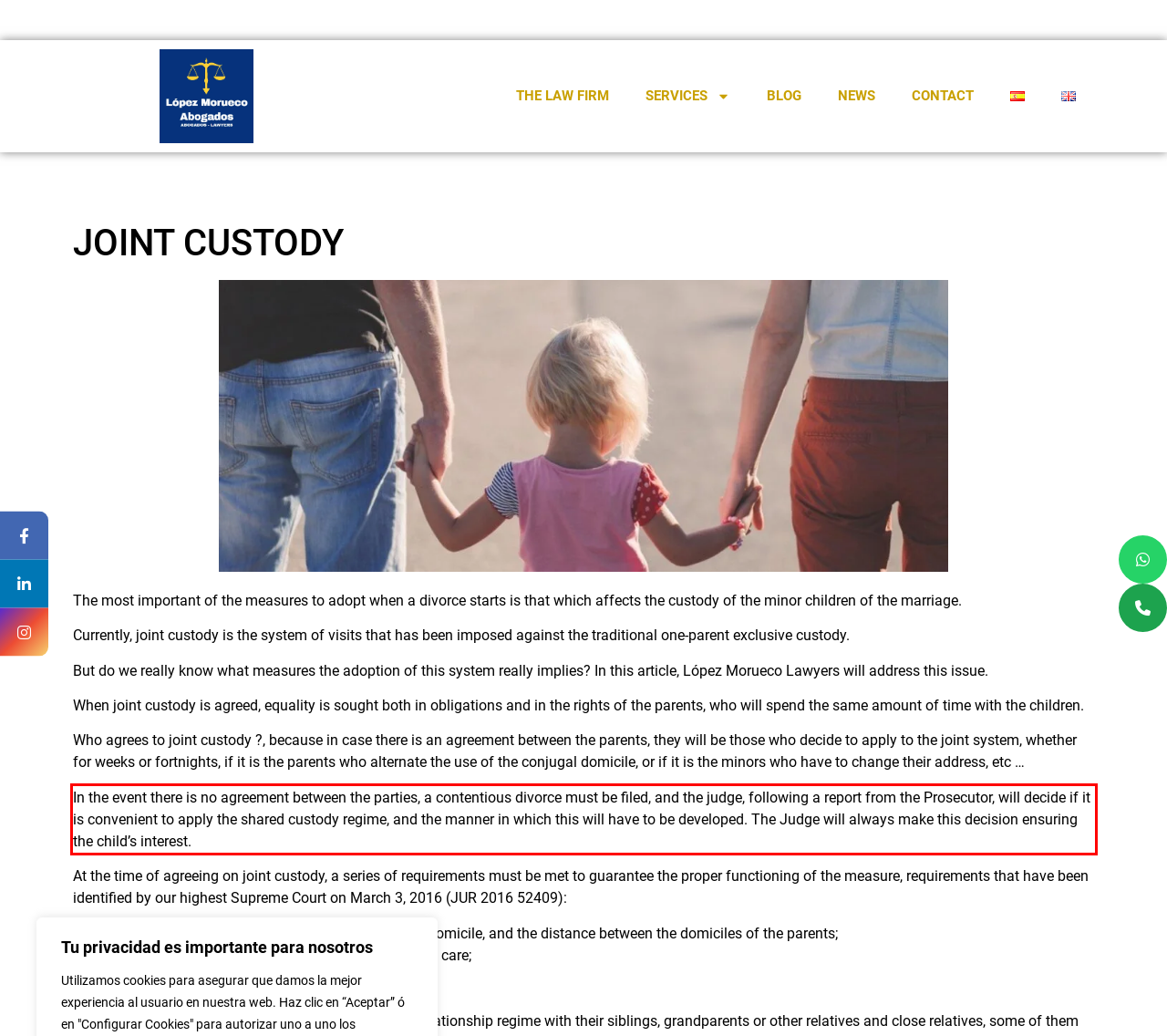Please analyze the screenshot of a webpage and extract the text content within the red bounding box using OCR.

In the event there is no agreement between the parties, a contentious divorce must be filed, and the judge, following a report from the Prosecutor, will decide if it is convenient to apply the shared custody regime, and the manner in which this will have to be developed. The Judge will always make this decision ensuring the child’s interest.